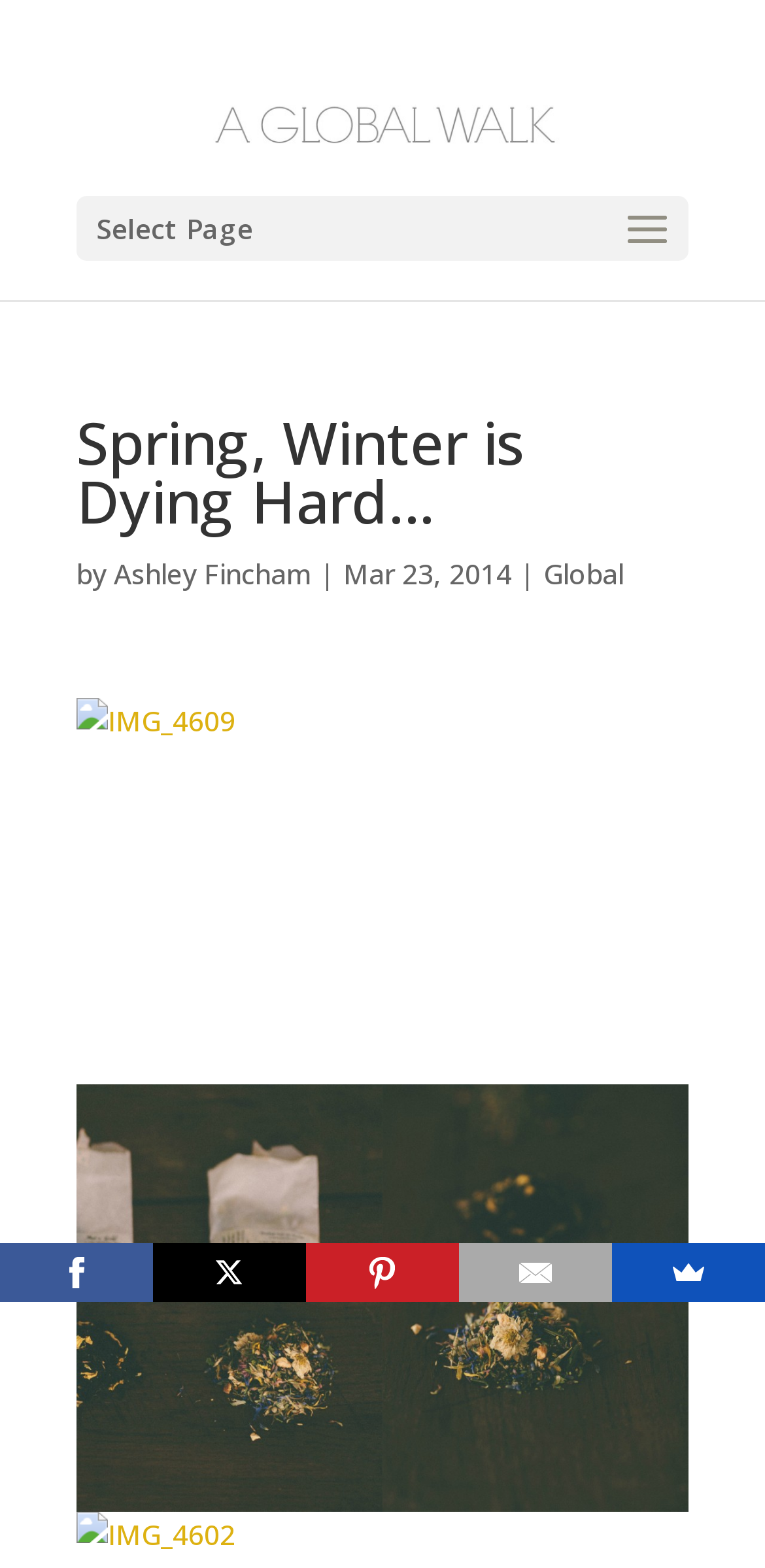Provide the bounding box coordinates of the HTML element this sentence describes: "alt="pocketPicMonkey Collage"".

[0.1, 0.691, 0.9, 0.964]